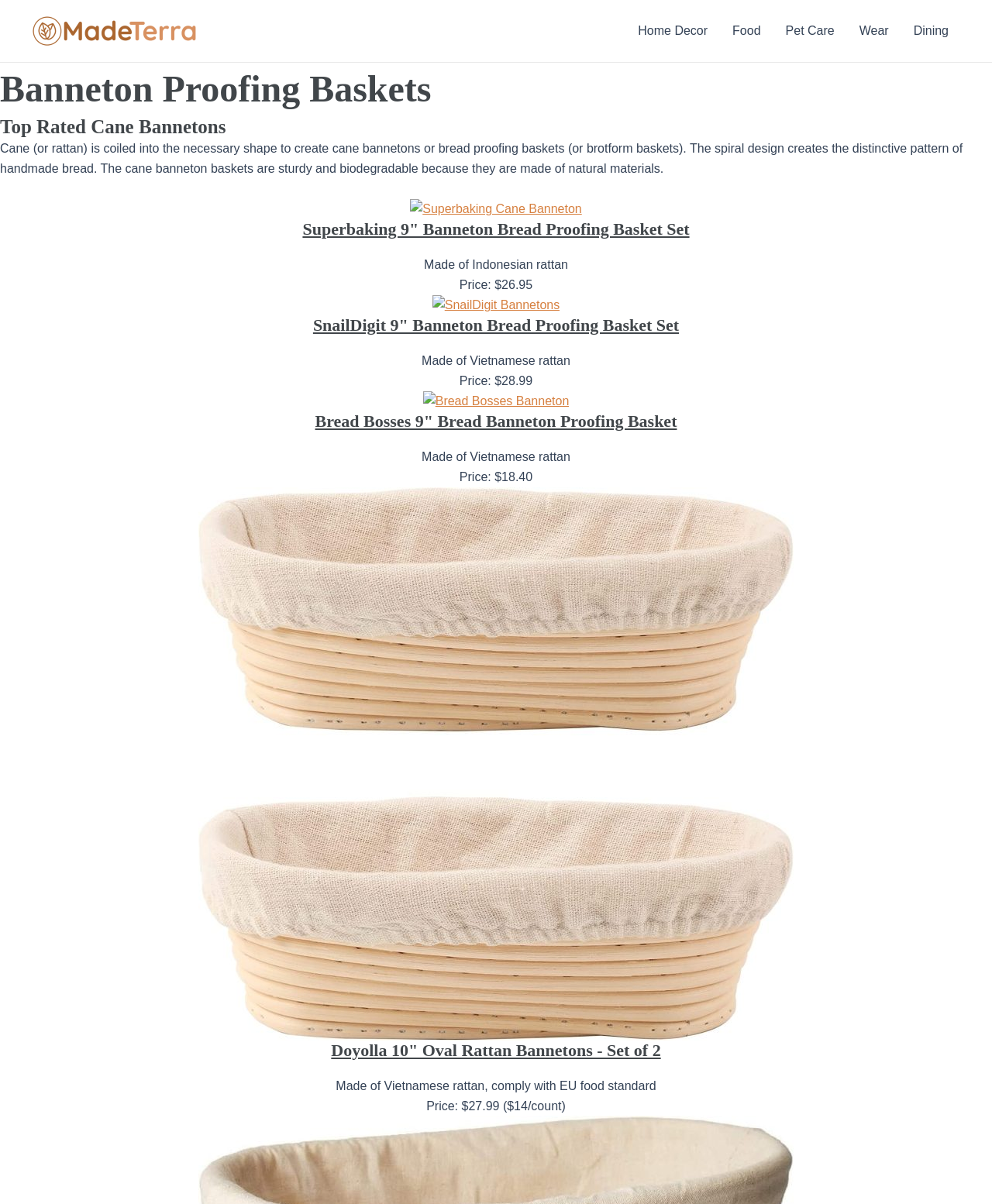Please find and give the text of the main heading on the webpage.

Banneton Proofing Baskets